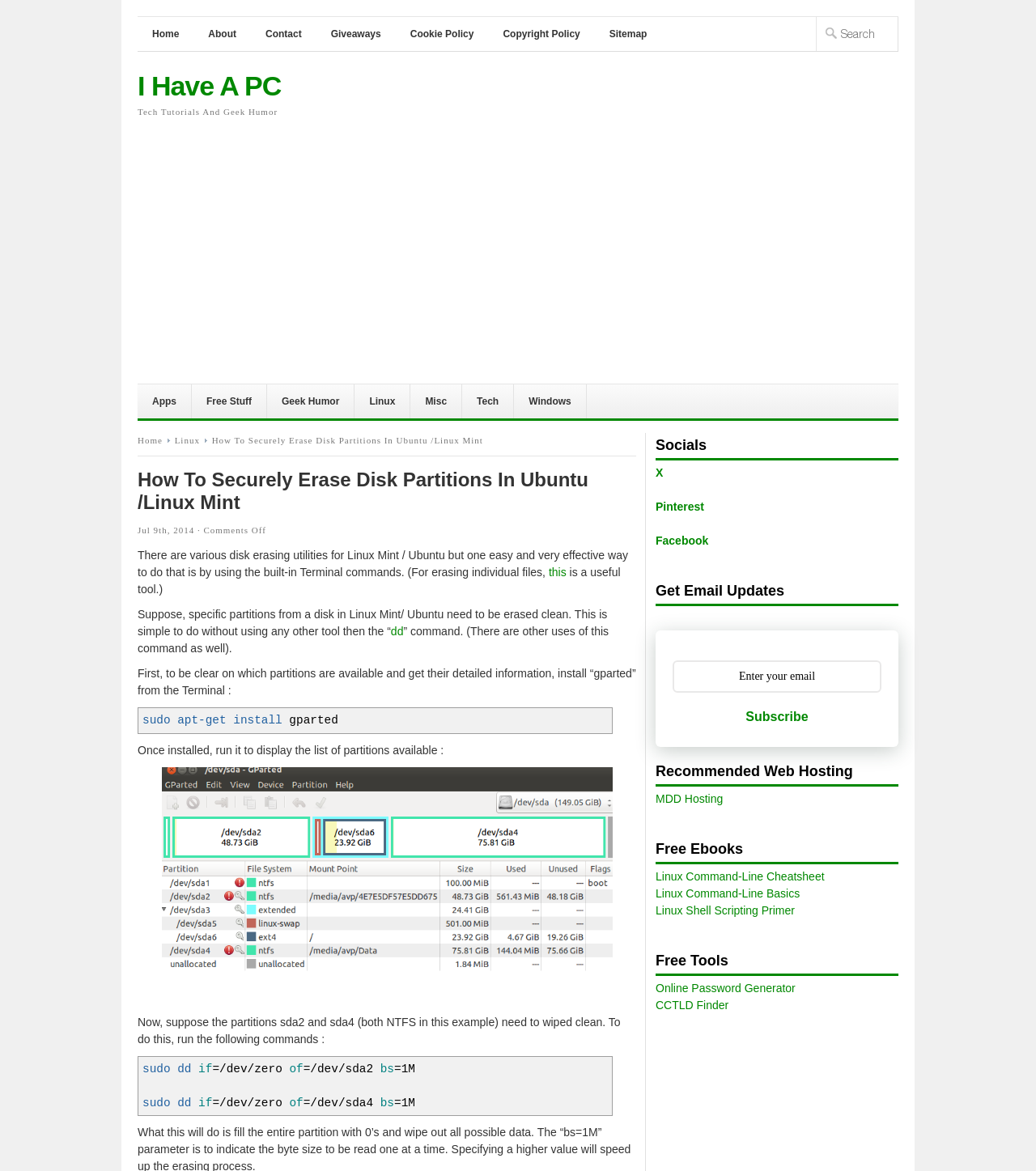Please reply with a single word or brief phrase to the question: 
What is the function of the 'gparted' tool?

Display partition information